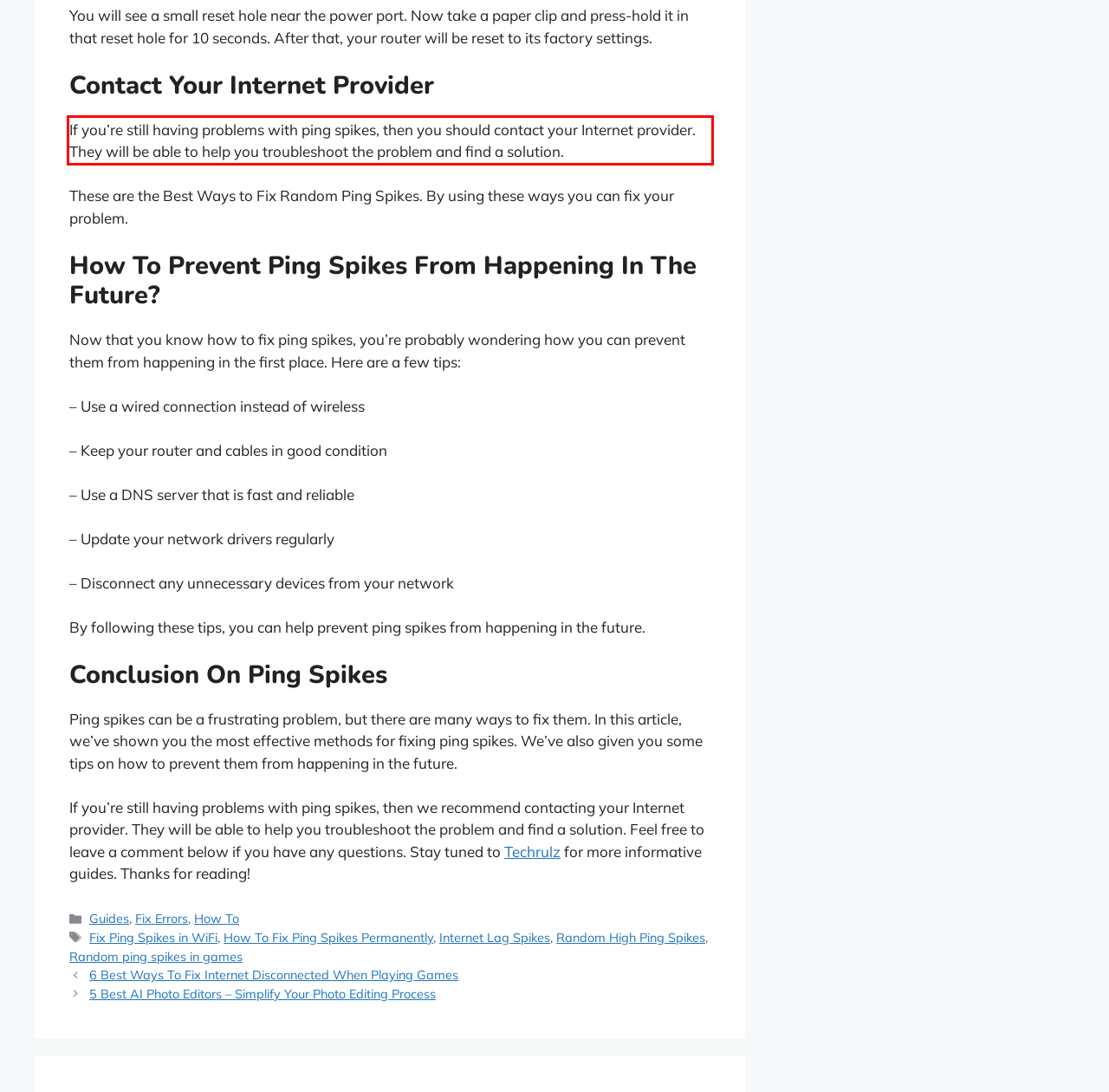You are provided with a screenshot of a webpage featuring a red rectangle bounding box. Extract the text content within this red bounding box using OCR.

If you’re still having problems with ping spikes, then you should contact your Internet provider. They will be able to help you troubleshoot the problem and find a solution.